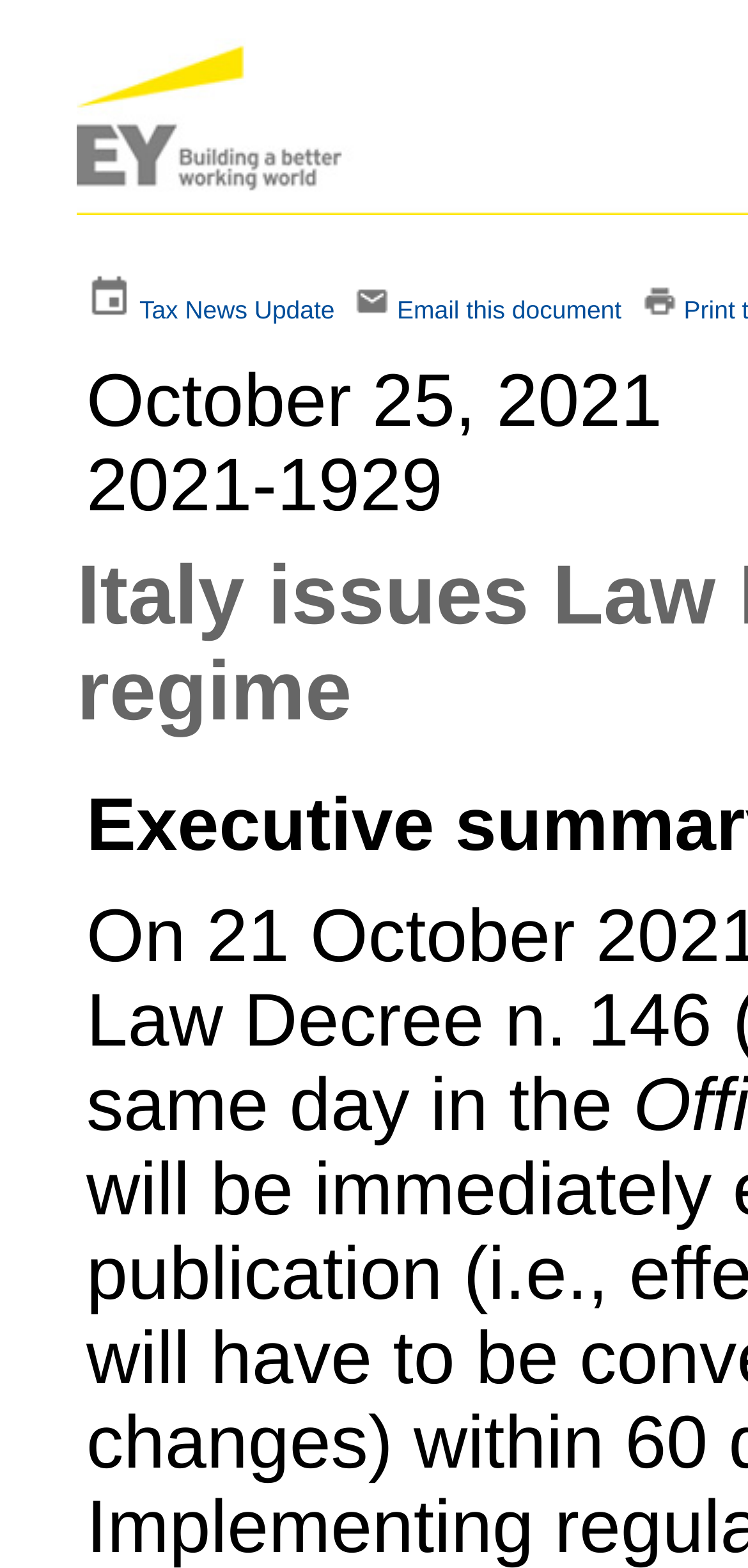Give a detailed explanation of the elements present on the webpage.

The webpage appears to be a news article or blog post about Italy issuing a law decree on a new patent box regime. At the top, there is a title "Italy issues Law Decree on new patent box regime" which is also the main focus of the page. 

Below the title, there are four links aligned horizontally, each accompanied by a small image. The first link is empty, but it has an image. The second link is labeled "Tax News Update". The third link is also empty, but it has an image. The fourth link is labeled "Email this document". These links are separated by small gaps, indicated by static text elements containing a non-breaking space character.

The images associated with the links are positioned slightly above the links, and are relatively small in size. The overall layout of these elements is compact, with no large gaps between them.